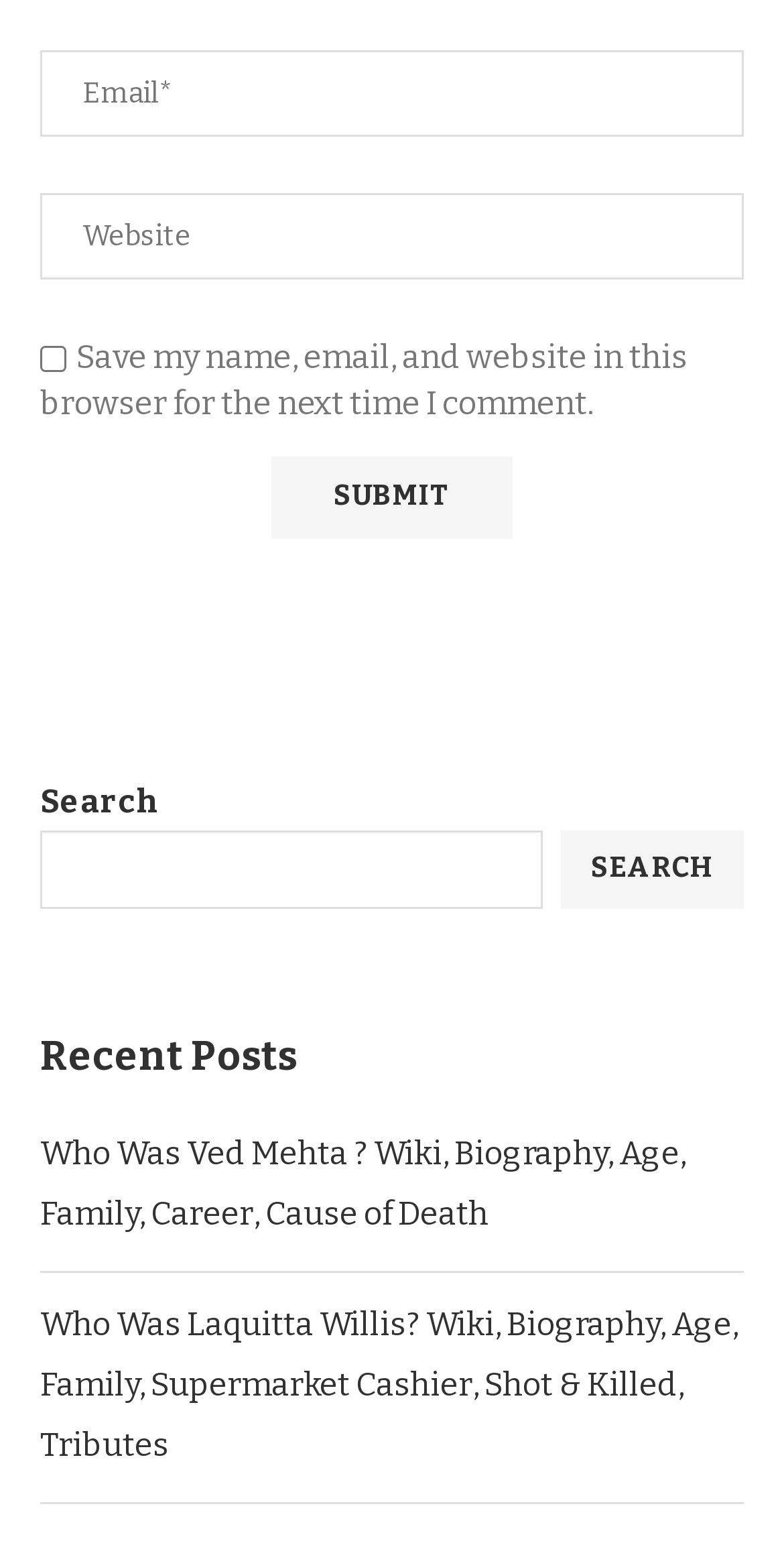Provide a short, one-word or phrase answer to the question below:
What is the purpose of the checkbox?

Save comment info